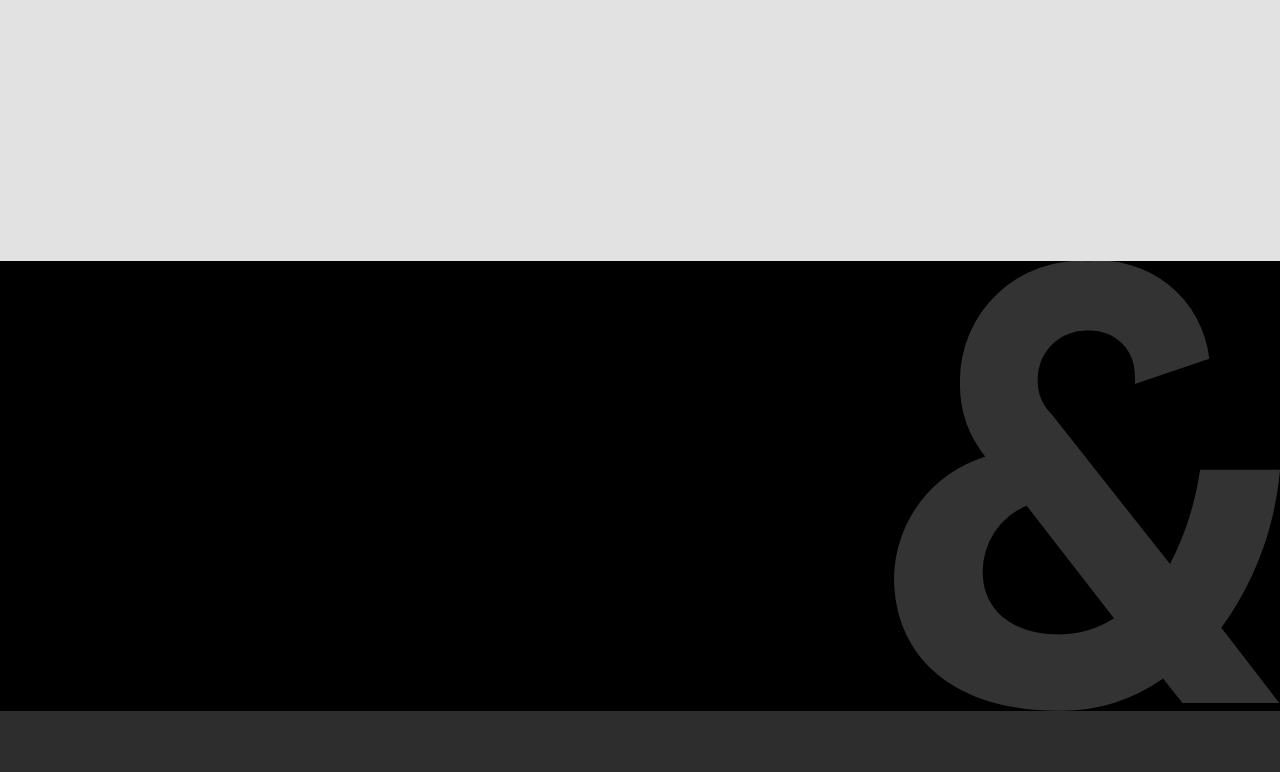Please determine the bounding box coordinates of the element to click on in order to accomplish the following task: "Go to last slide". Ensure the coordinates are four float numbers ranging from 0 to 1, i.e., [left, top, right, bottom].

[0.467, 0.299, 0.498, 0.351]